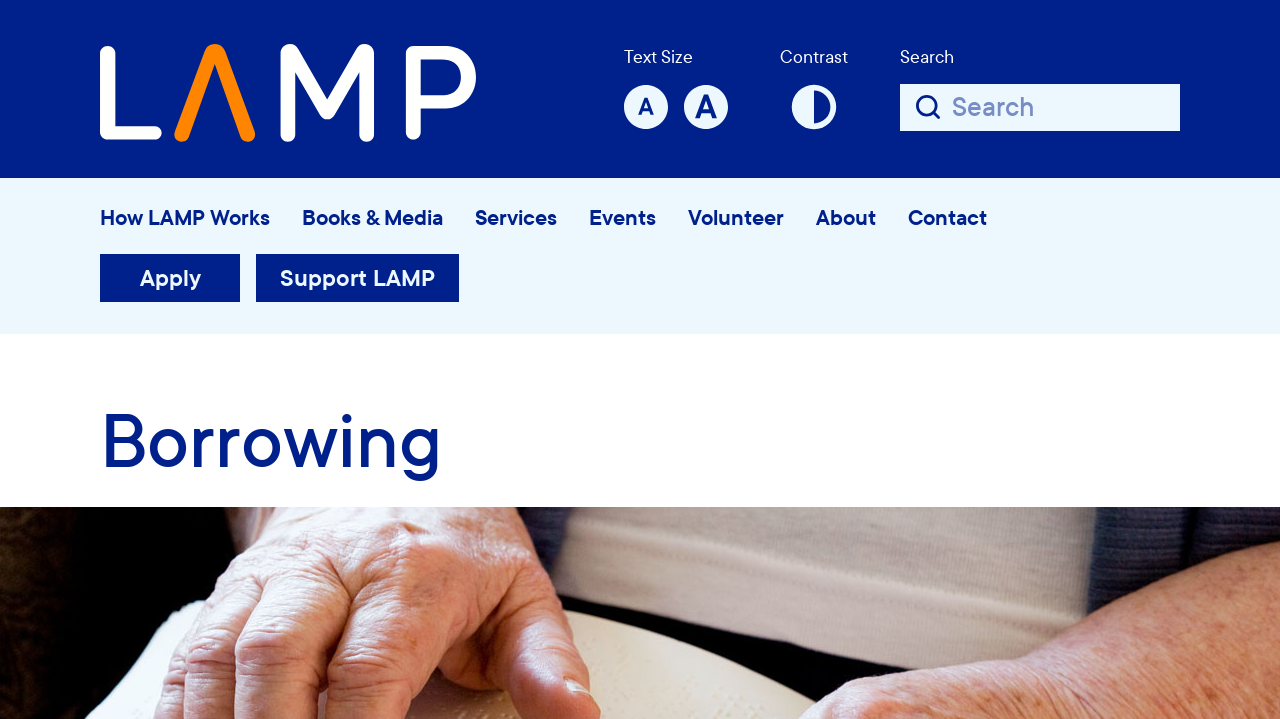Refer to the image and offer a detailed explanation in response to the question: What is the name of the organization?

The name of the organization is LAMP, which is evident from the logo and the text 'LAMP' in the top-left corner of the webpage.